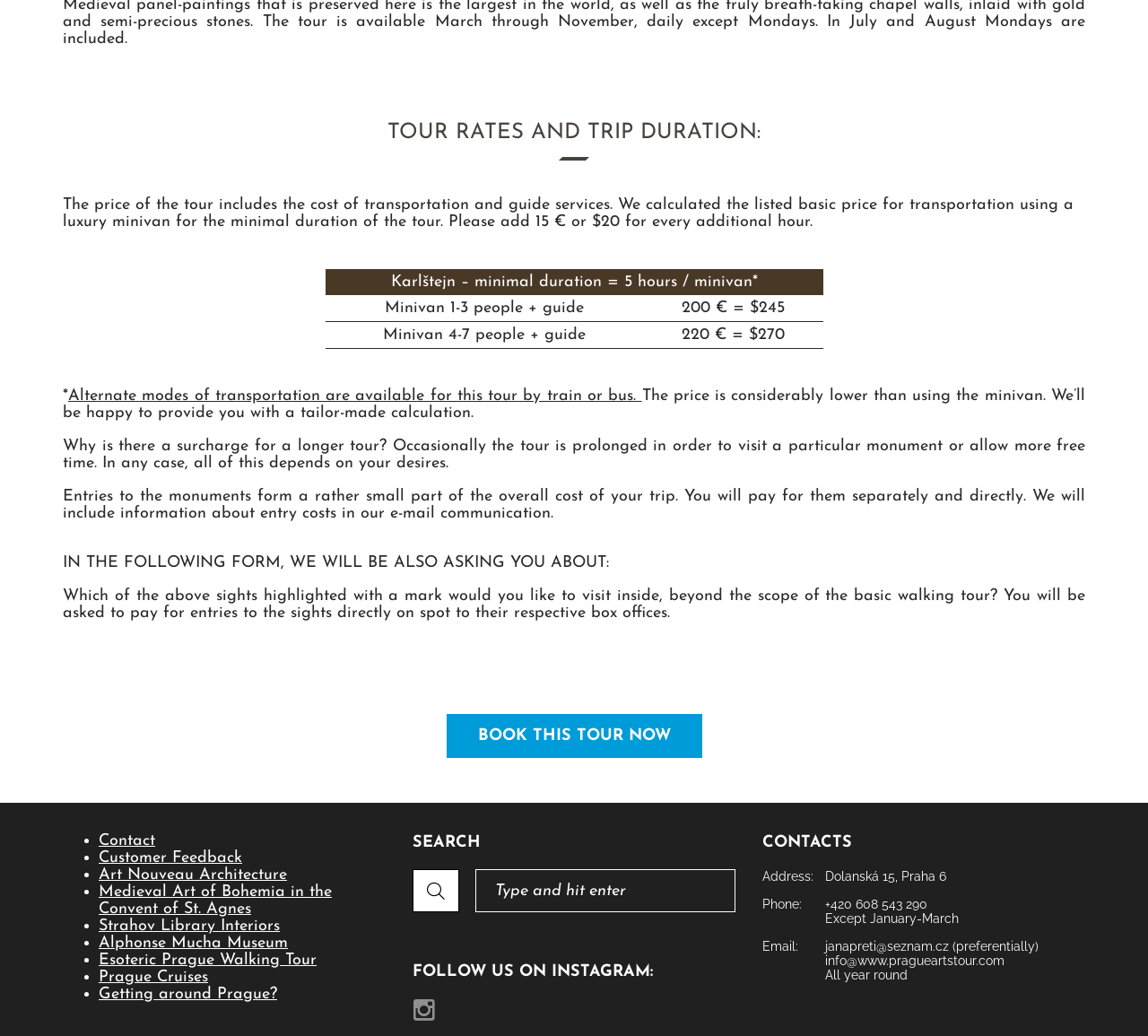What is the purpose of the surcharge for a longer tour?
Kindly answer the question with as much detail as you can.

I found the answer by reading the text that explains why there is a surcharge for a longer tour, which says 'Occasionally the tour is prolonged in order to visit a particular monument or allow more free time. In any case, all of this depends on your desires'.